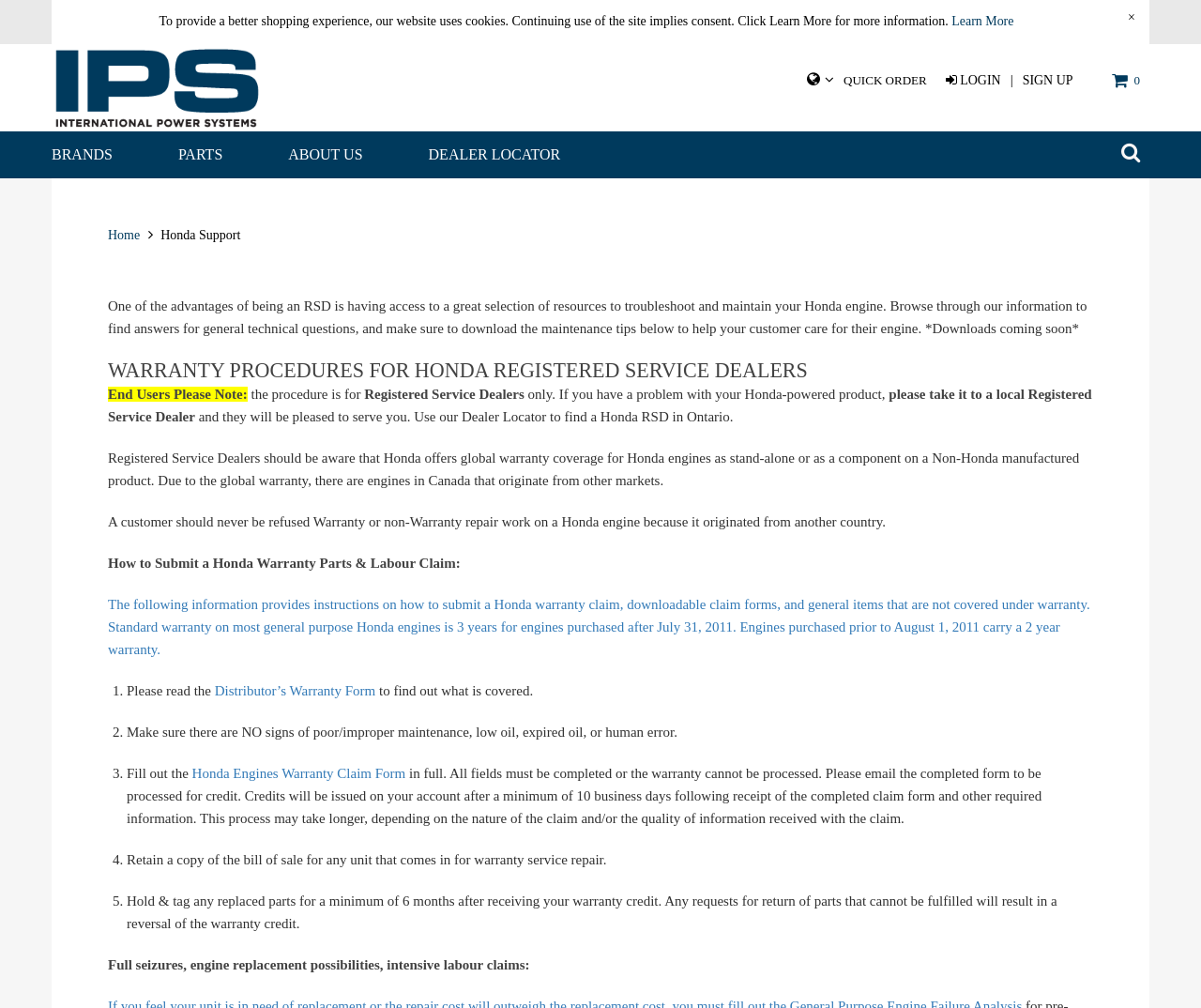Write an elaborate caption that captures the essence of the webpage.

The webpage is titled "Honda Support" and appears to be a resource page for Honda registered service dealers. At the top of the page, there is a notification alerting users that the website uses cookies and providing a "Learn More" link for more information. 

Below the notification, there is a logo and link for "International Power Systems Inc." on the left side, and a set of navigation links on the right side, including "QUICK ORDER", "LOGIN", "SIGN UP", and a shopping cart icon.

The main content of the page is divided into several sections. The first section provides general technical information and maintenance tips for Honda engines. 

Below this section, there is a heading titled "WARRANTY PROCEDURES FOR HONDA REGISTERED SERVICE DEALERS" followed by a series of paragraphs and lists outlining the warranty procedures, including instructions on how to submit a Honda warranty claim and what is covered under the warranty.

The page also includes a section with detailed information on how to handle warranty claims, including a list of steps to follow and important notes on what is required for a successful claim.